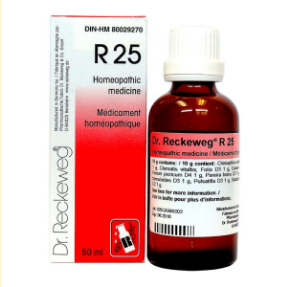What is the material of the cap?
Please respond to the question with a detailed and thorough explanation.

According to the caption, the bottle is equipped with a white plastic cap, which is a distinct feature of the product's packaging.